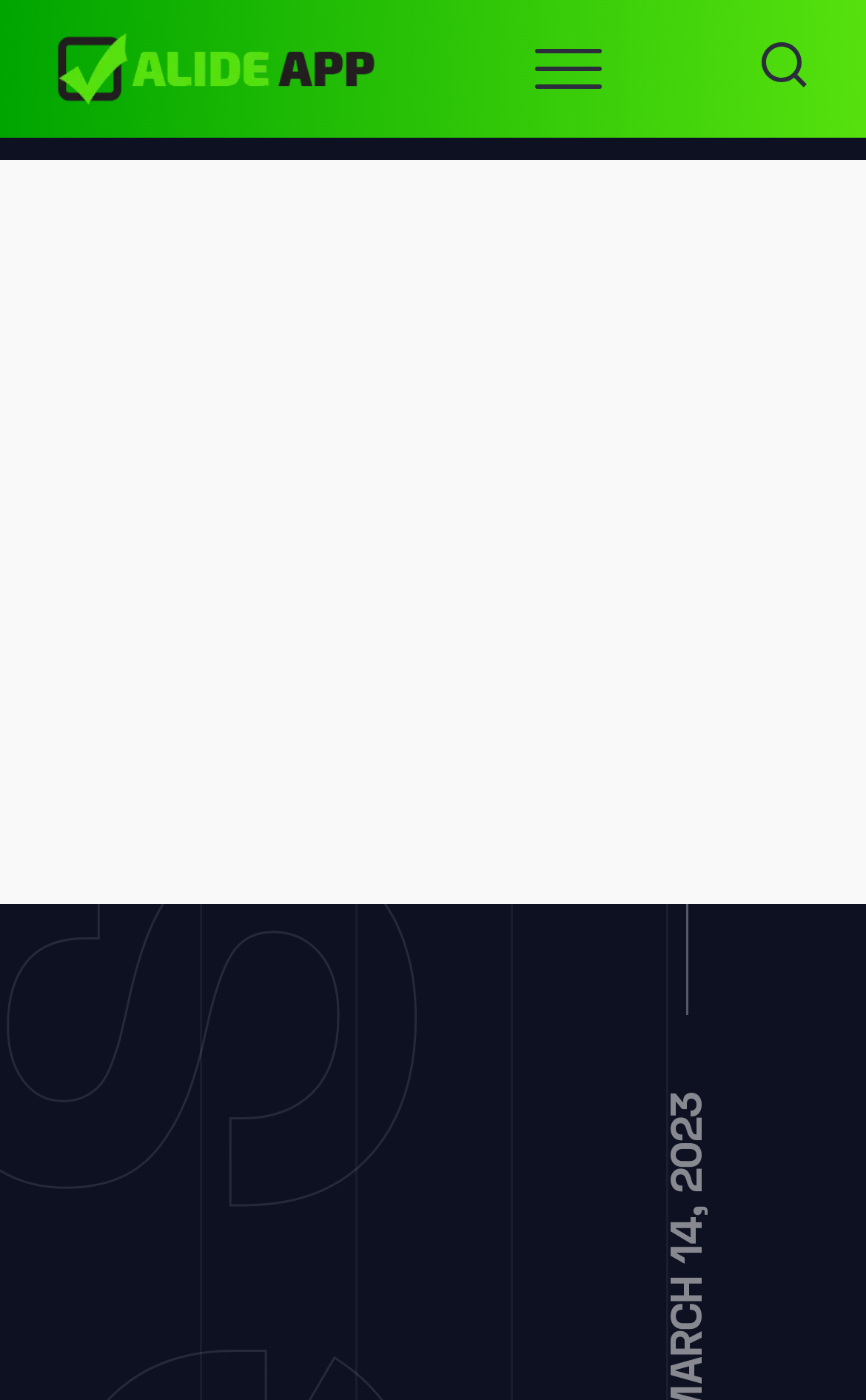What is the logo of the website?
Examine the image and give a concise answer in one word or a short phrase.

valideapp